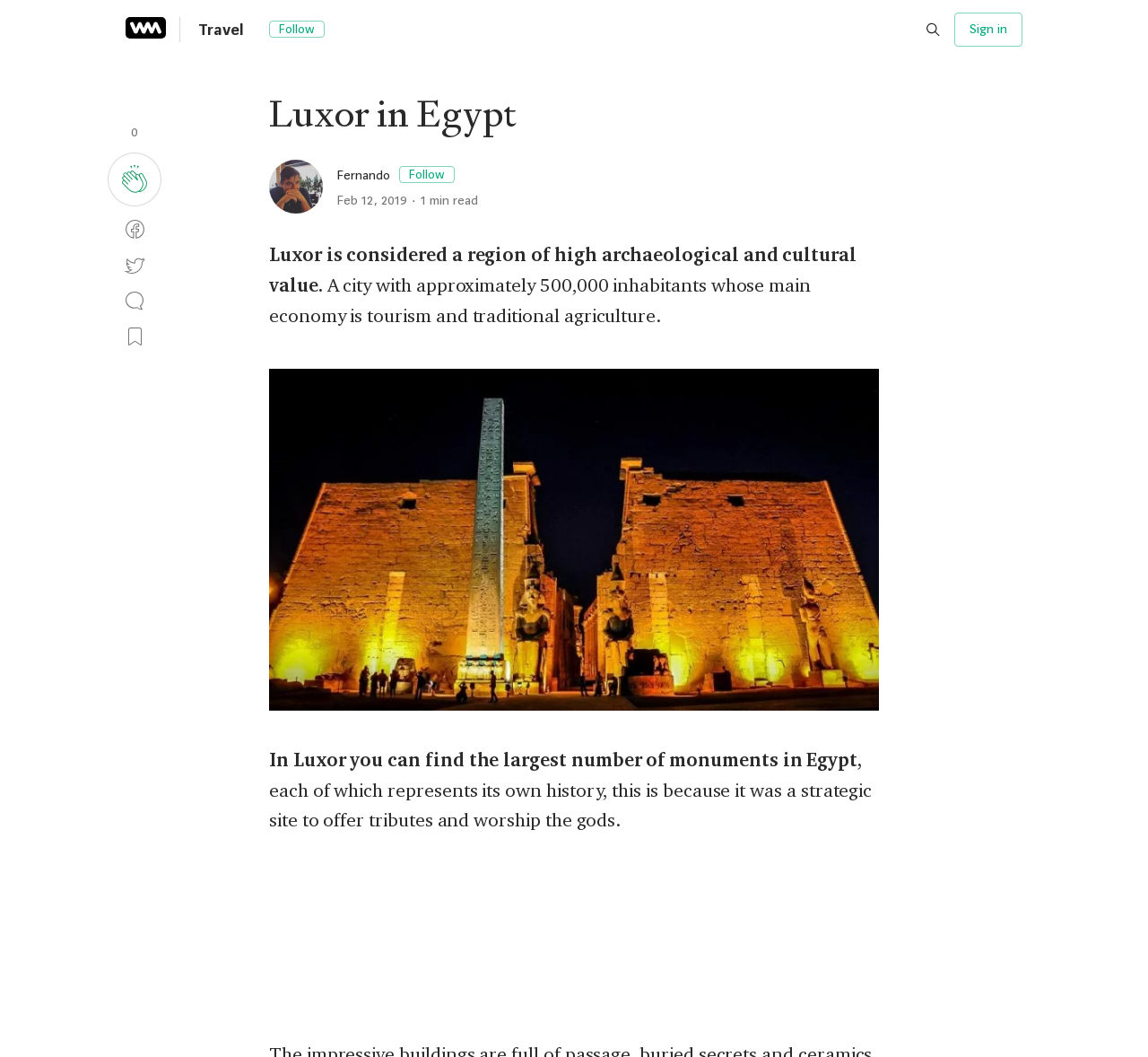Please determine the bounding box coordinates of the element to click in order to execute the following instruction: "Click on the Facebook button". The coordinates should be four float numbers between 0 and 1, specified as [left, top, right, bottom].

[0.106, 0.205, 0.129, 0.229]